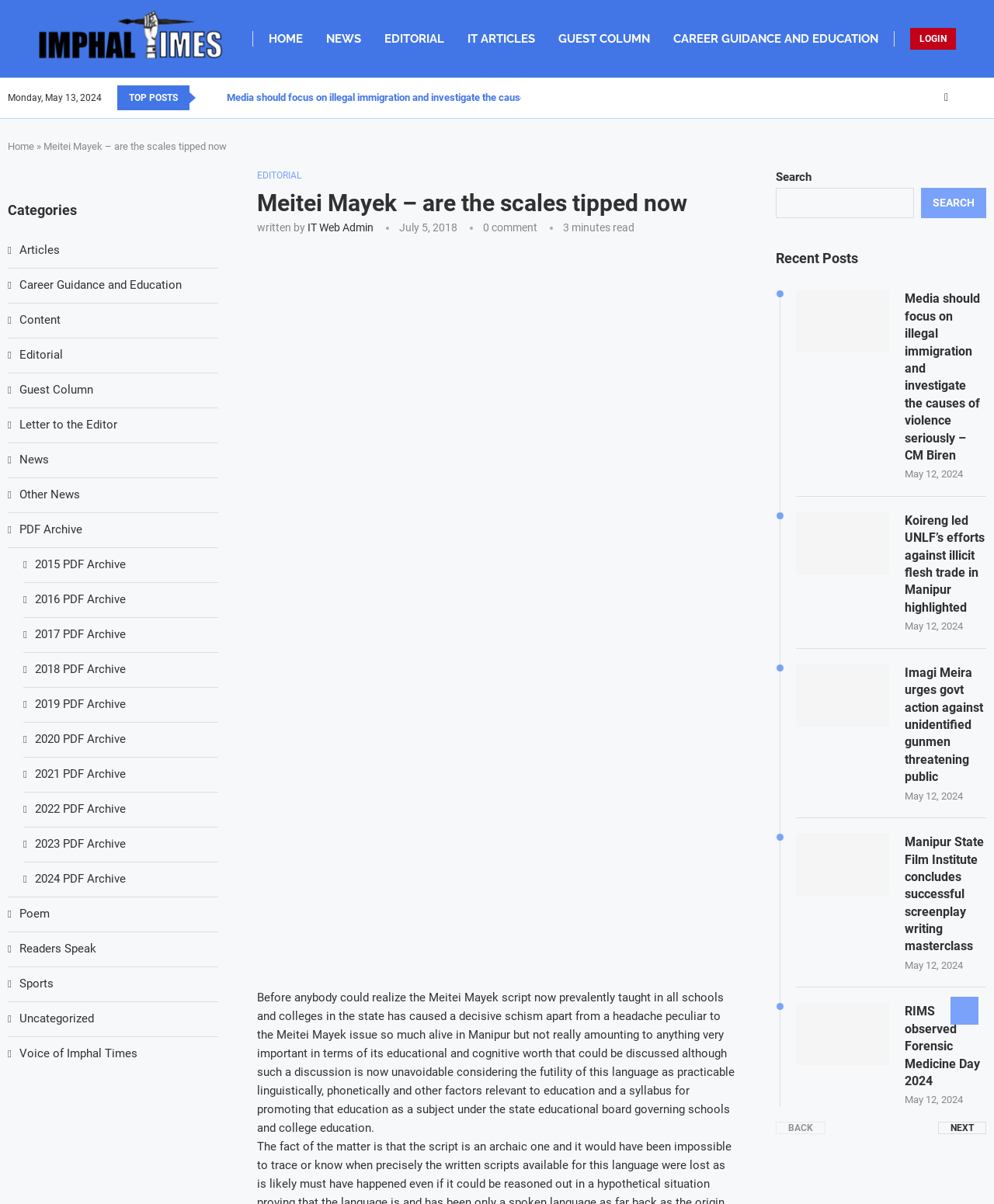Using the format (top-left x, top-left y, bottom-right x, bottom-right y), and given the element description, identify the bounding box coordinates within the screenshot: What to Expect

None